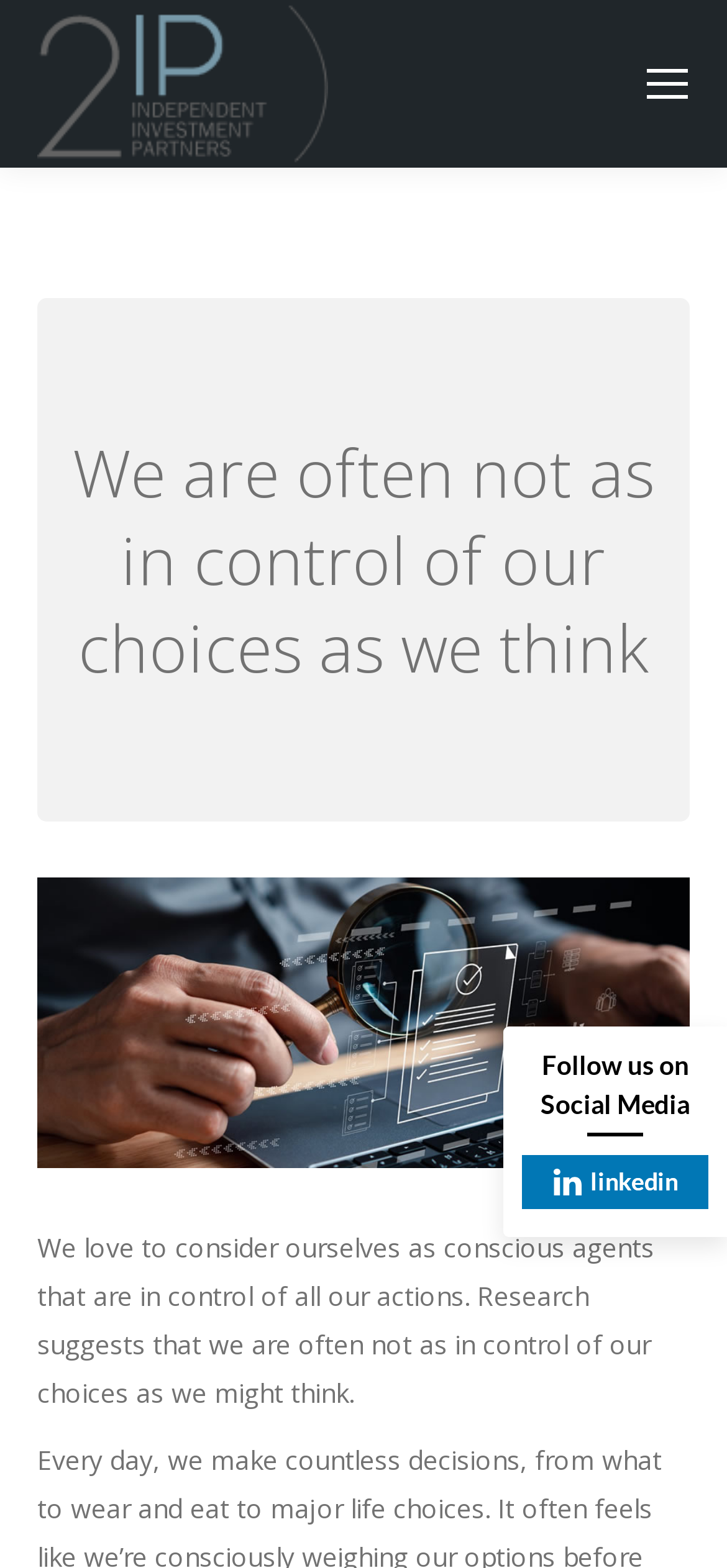Identify and provide the bounding box for the element described by: "linkedin".

[0.718, 0.736, 0.974, 0.771]